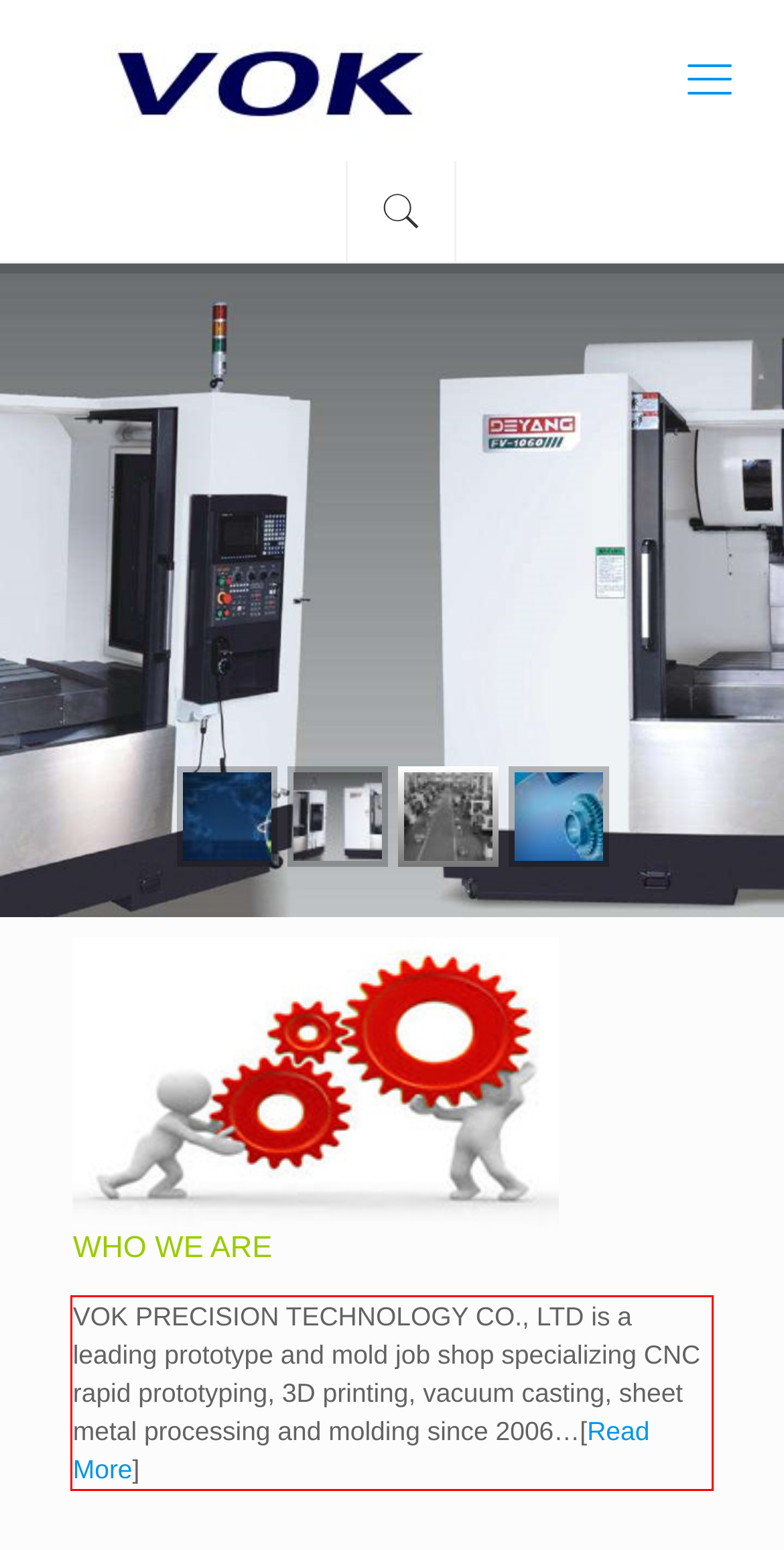Please analyze the screenshot of a webpage and extract the text content within the red bounding box using OCR.

VOK PRECISION TECHNOLOGY CO., LTD is a leading prototype and mold job shop specializing CNC rapid prototyping, 3D printing, vacuum casting, sheet metal processing and molding since 2006…[Read More]